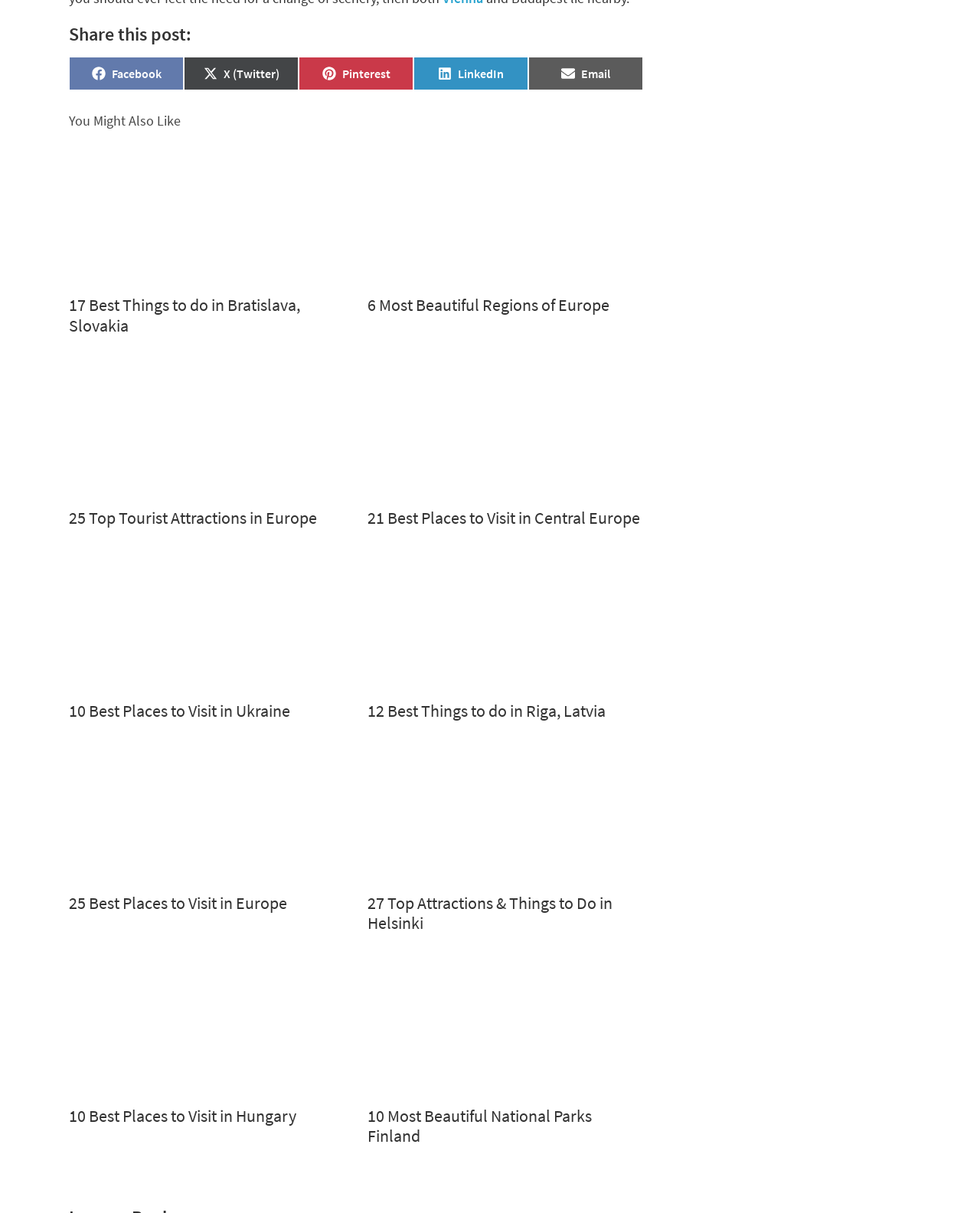Locate the bounding box coordinates of the element I should click to achieve the following instruction: "Contact us through Facebook".

None